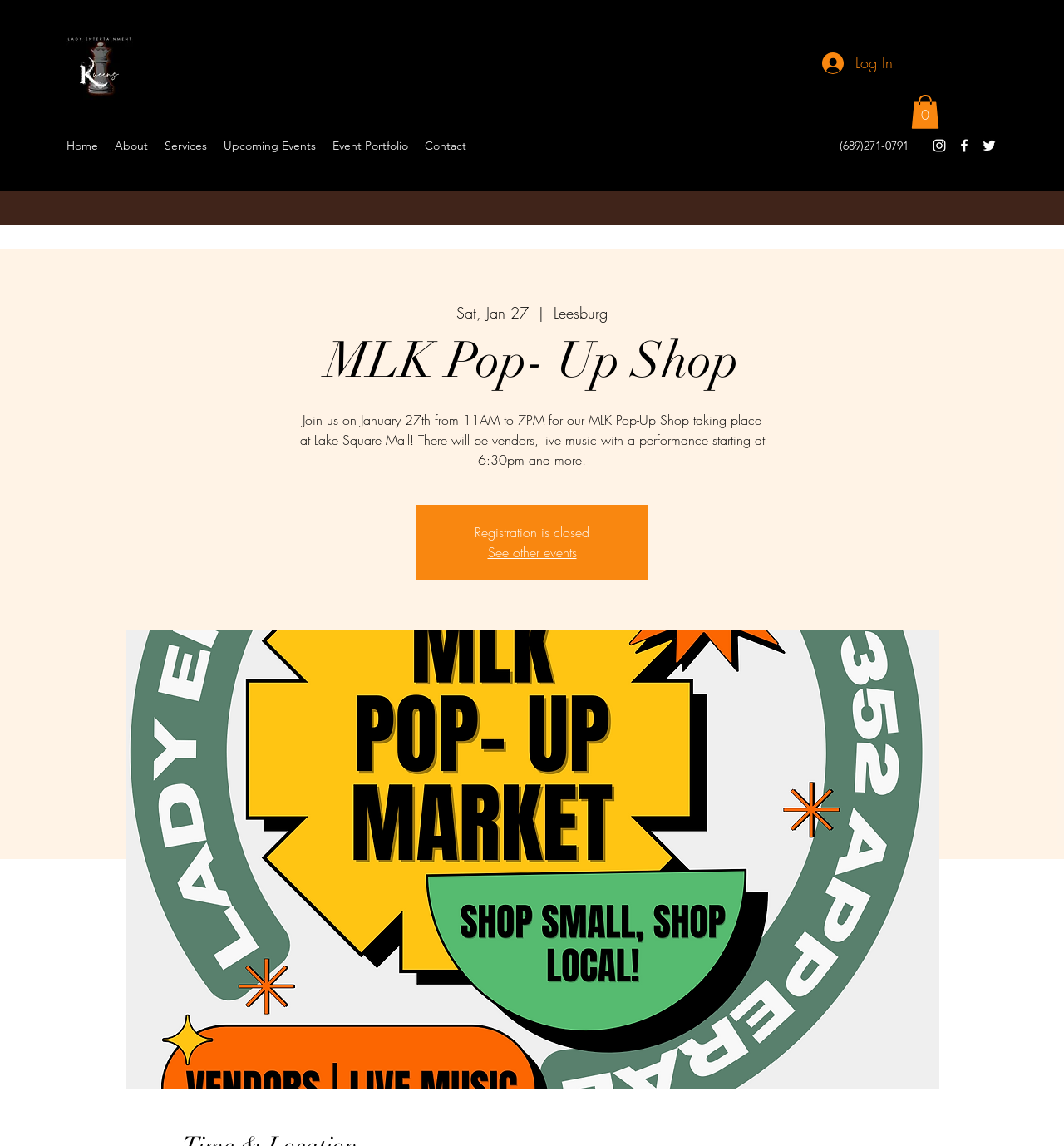Identify the bounding box coordinates for the region to click in order to carry out this instruction: "View the event details". Provide the coordinates using four float numbers between 0 and 1, formatted as [left, top, right, bottom].

[0.171, 0.288, 0.829, 0.341]